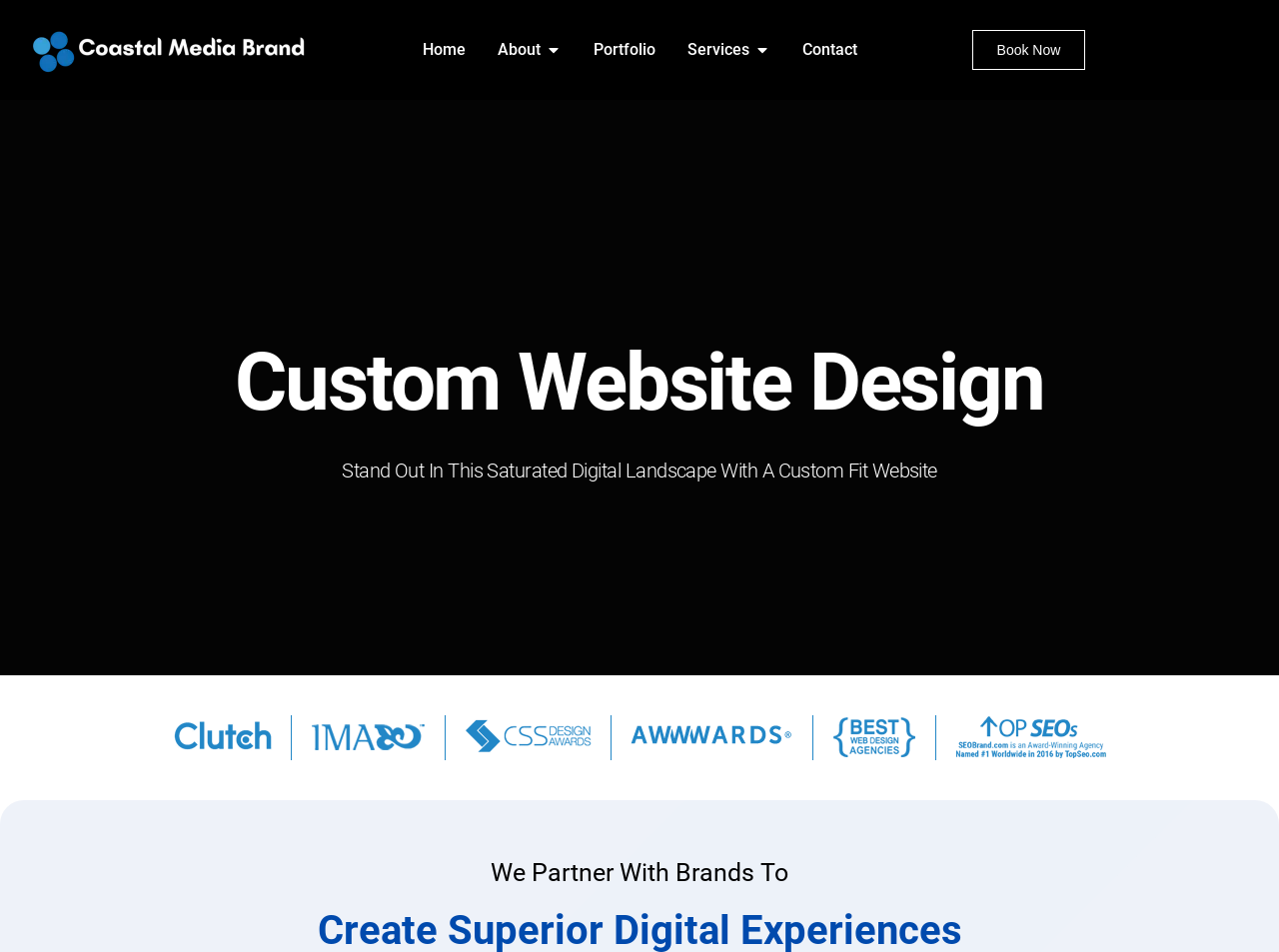Please identify the bounding box coordinates of the area that needs to be clicked to follow this instruction: "Go to the Portfolio page".

[0.464, 0.04, 0.512, 0.065]